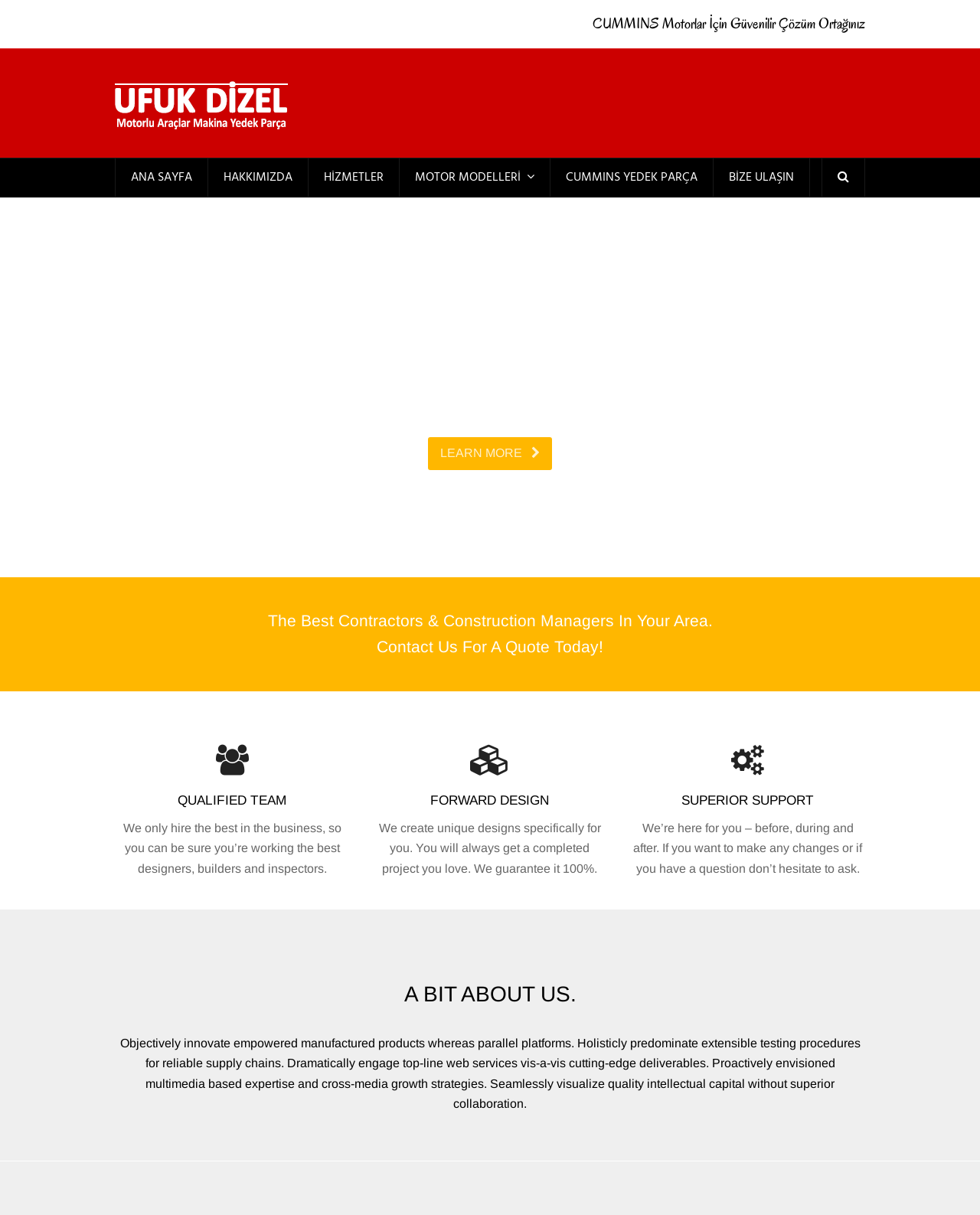What is the main service provided by the company?
Provide an in-depth and detailed explanation in response to the question.

The main service provided by the company is Motorlu Araçlar Makina Yedek Parça, which can be inferred from the company's name and the description 'CUMMINS Motorlar İçin Güvenilir Çözüm Ortağınız'.